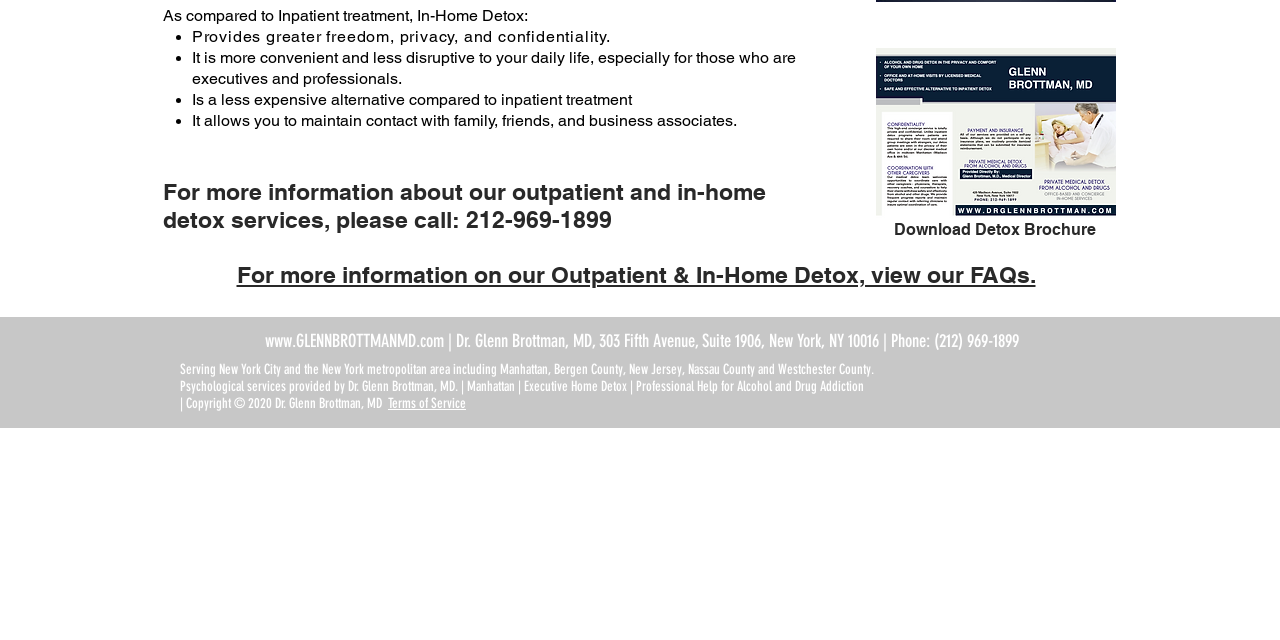Specify the bounding box coordinates (top-left x, top-left y, bottom-right x, bottom-right y) of the UI element in the screenshot that matches this description: www.GLENNBROTTMANMD.com

[0.207, 0.516, 0.346, 0.55]